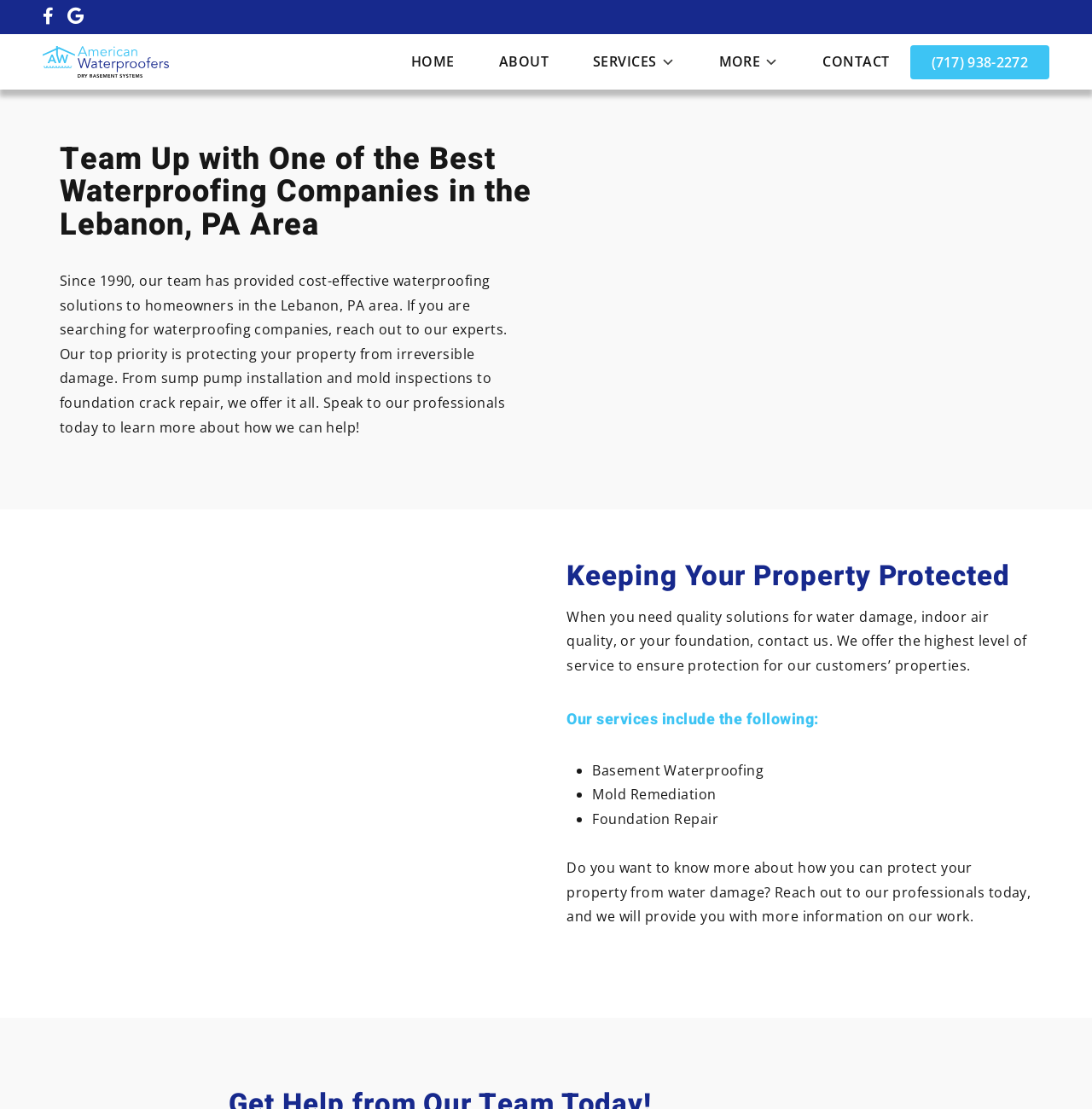What is the phone number to learn more about services?
Can you provide an in-depth and detailed response to the question?

I found the phone number by looking at the link element with the text '(717) 938-2272' which is located at the top right corner of the webpage.